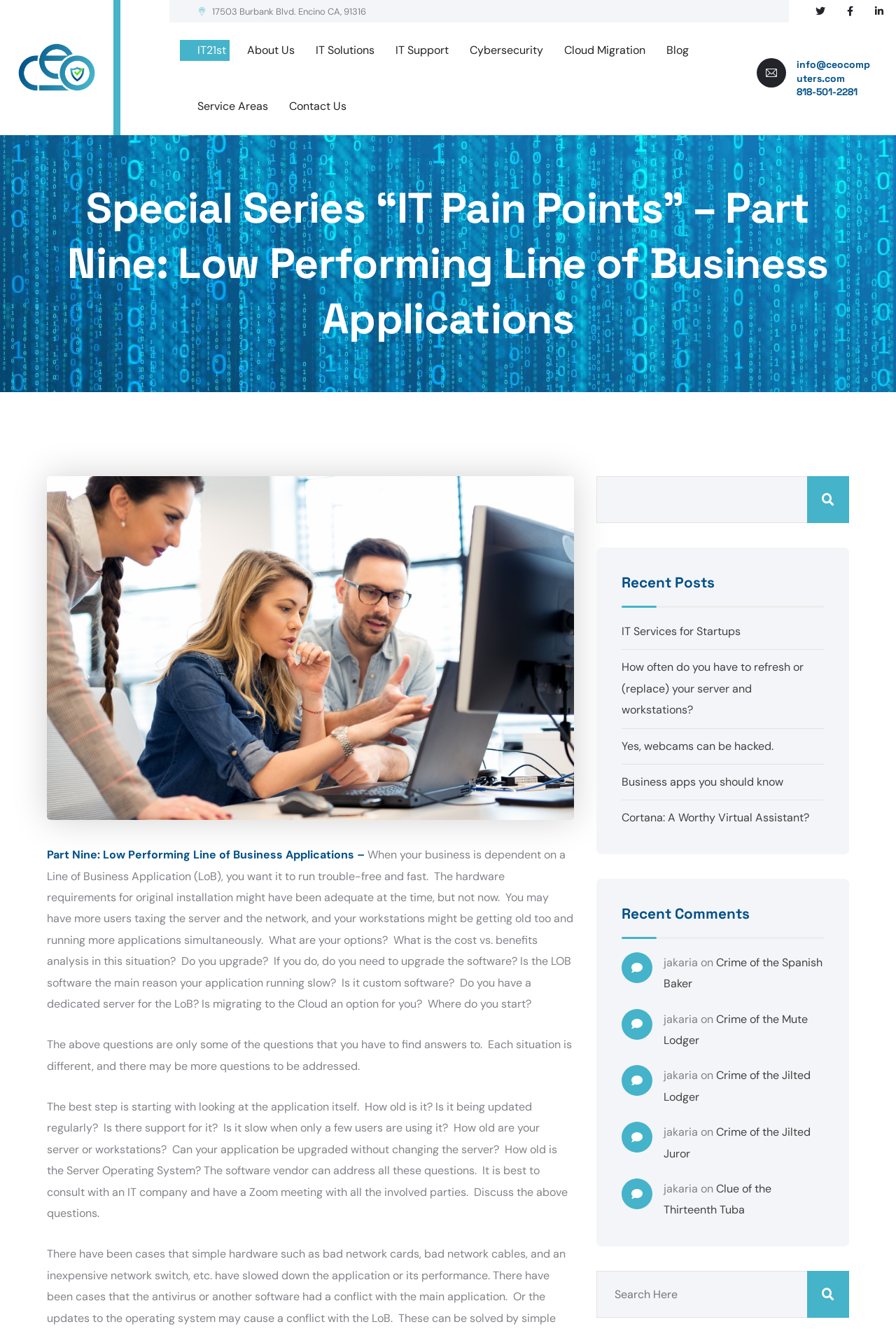Please identify the bounding box coordinates of the element's region that I should click in order to complete the following instruction: "Search for something". The bounding box coordinates consist of four float numbers between 0 and 1, i.e., [left, top, right, bottom].

[0.666, 0.358, 0.948, 0.394]